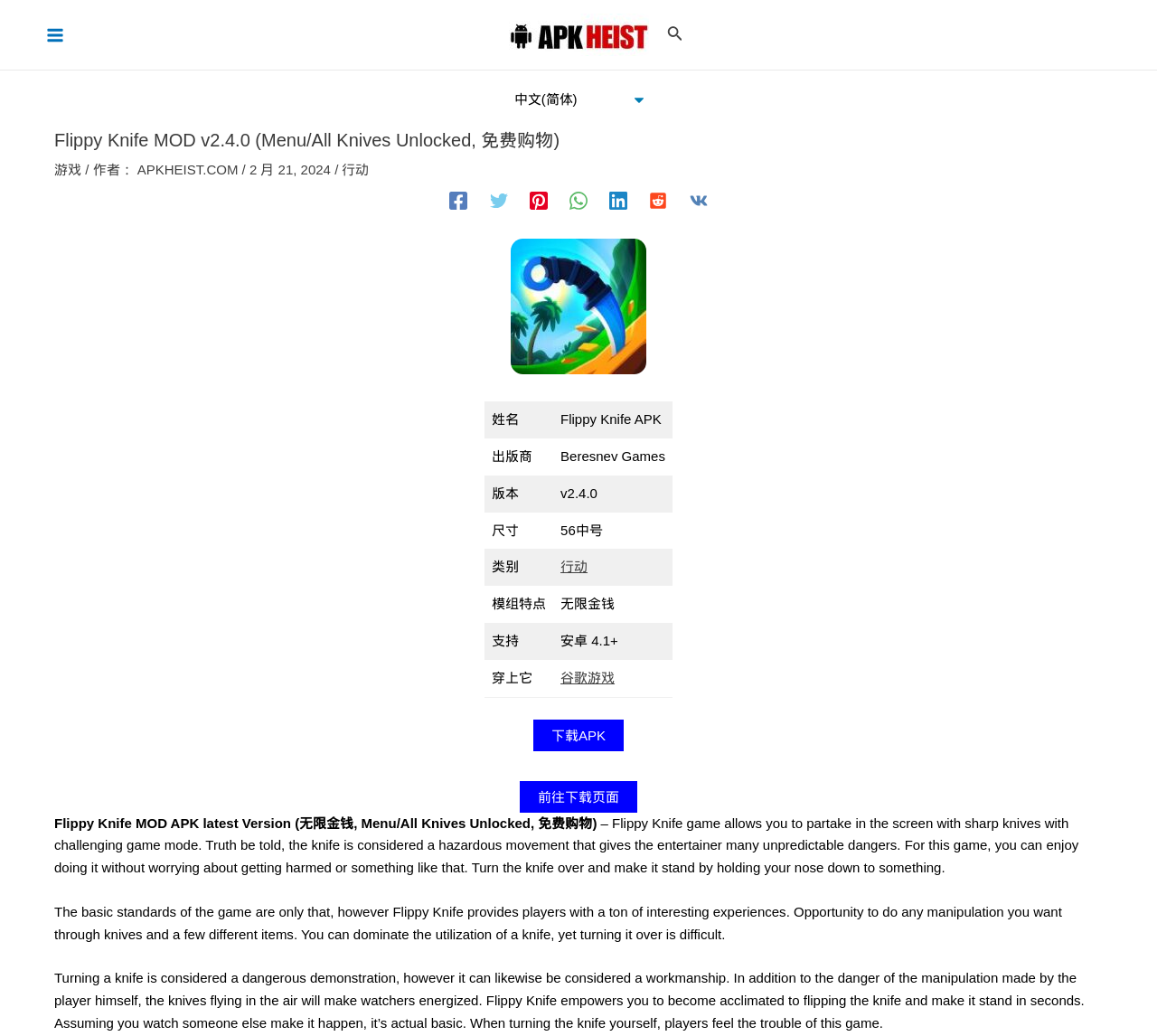What is the publisher of the game?
Please respond to the question with a detailed and well-explained answer.

The publisher of the game can be found in the table under the '出版商' column, which is located in the middle of the webpage.